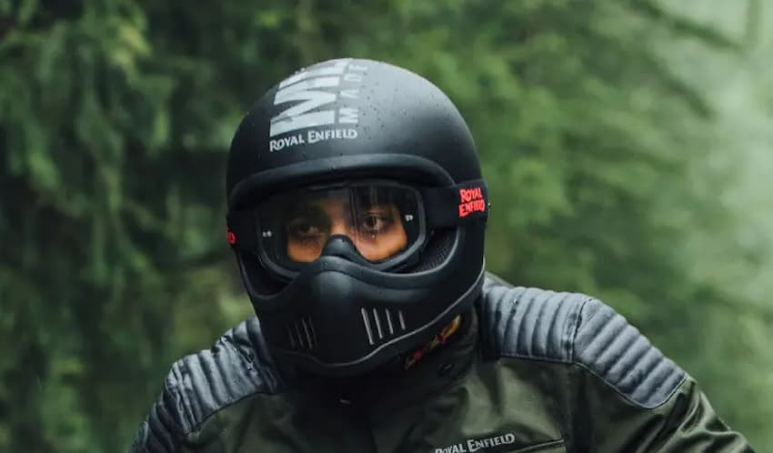Answer the question in a single word or phrase:
What is the material of the rider's jacket?

Not specified